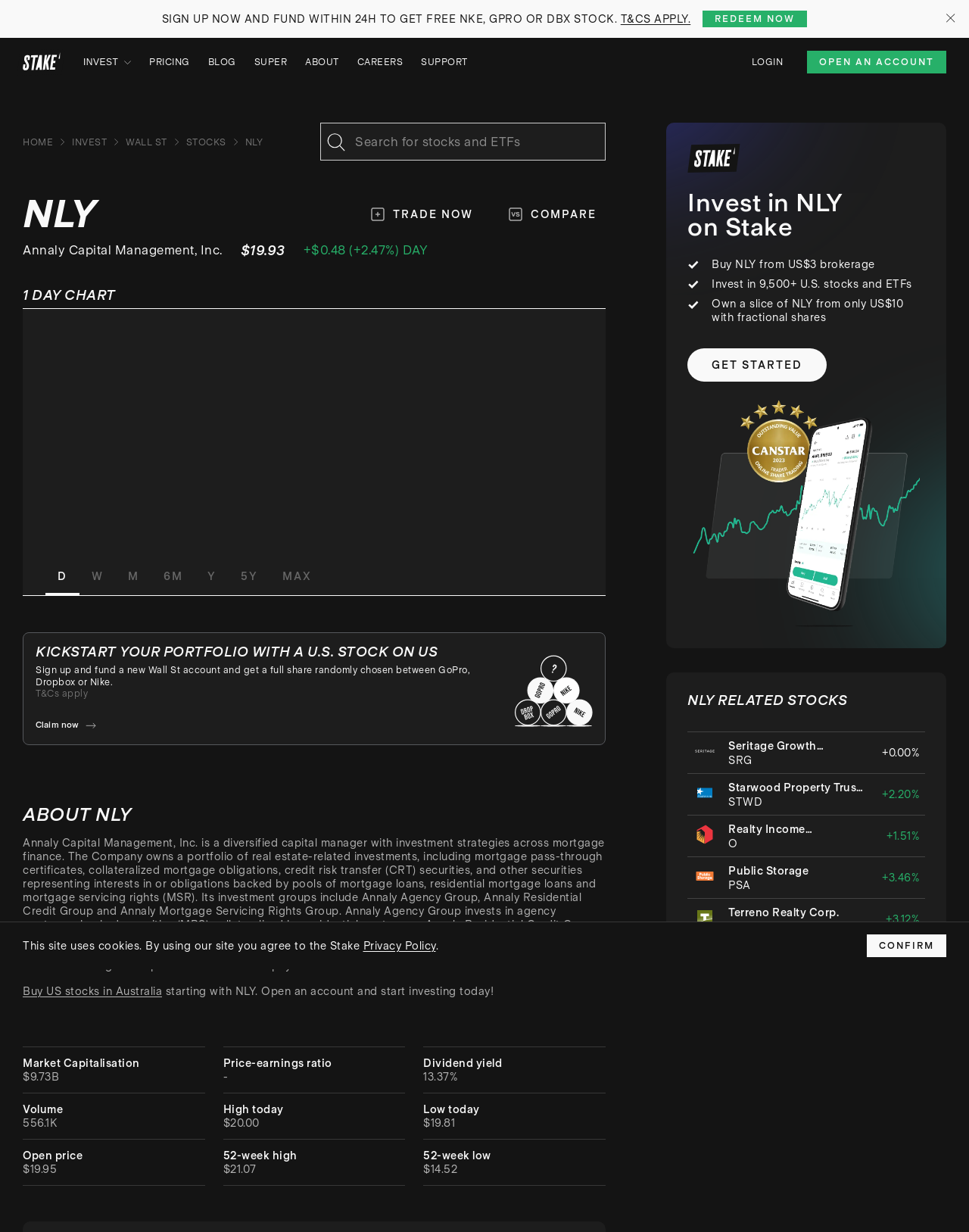What is the current stock price of NLY?
Please provide a detailed and thorough answer to the question.

The current stock price of NLY can be found in the section that displays the stock information, where it is stated as '$19.93'.